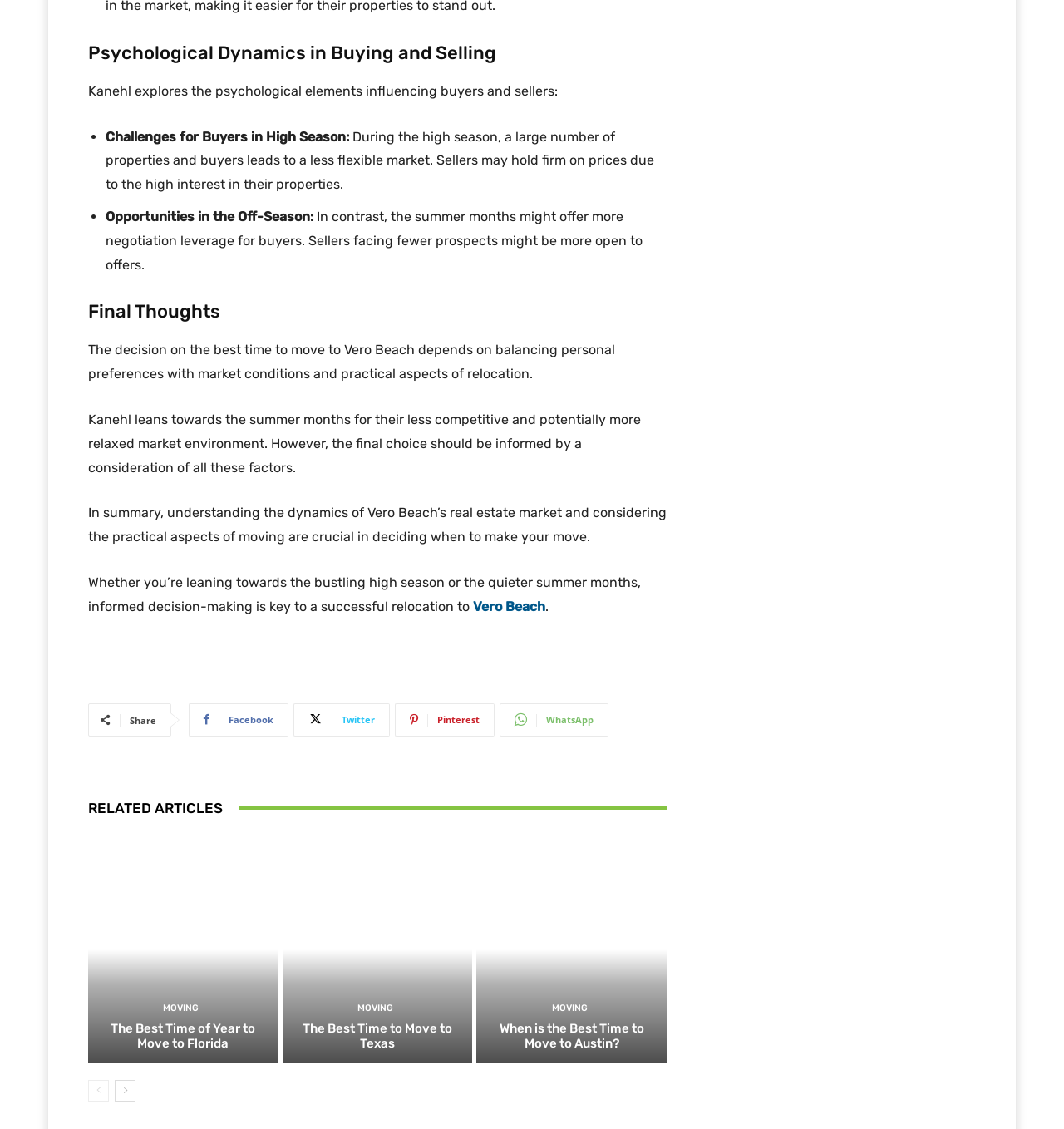Can you provide the bounding box coordinates for the element that should be clicked to implement the instruction: "Go to the next page"?

[0.108, 0.957, 0.127, 0.976]